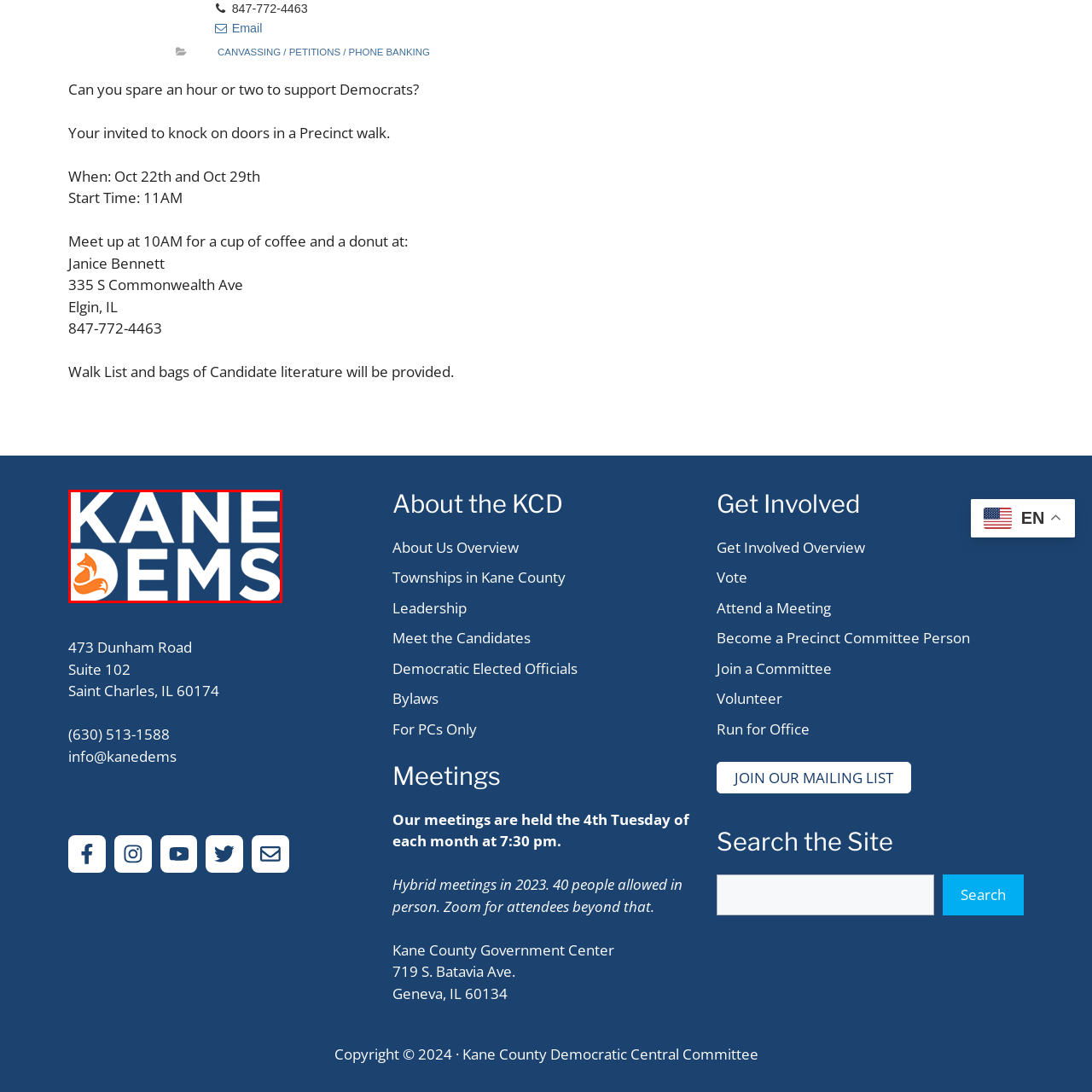Look at the image within the red outlined box, What is the purpose of the Kane County Democratic Central Committee? Provide a one-word or brief phrase answer.

foster political involvement